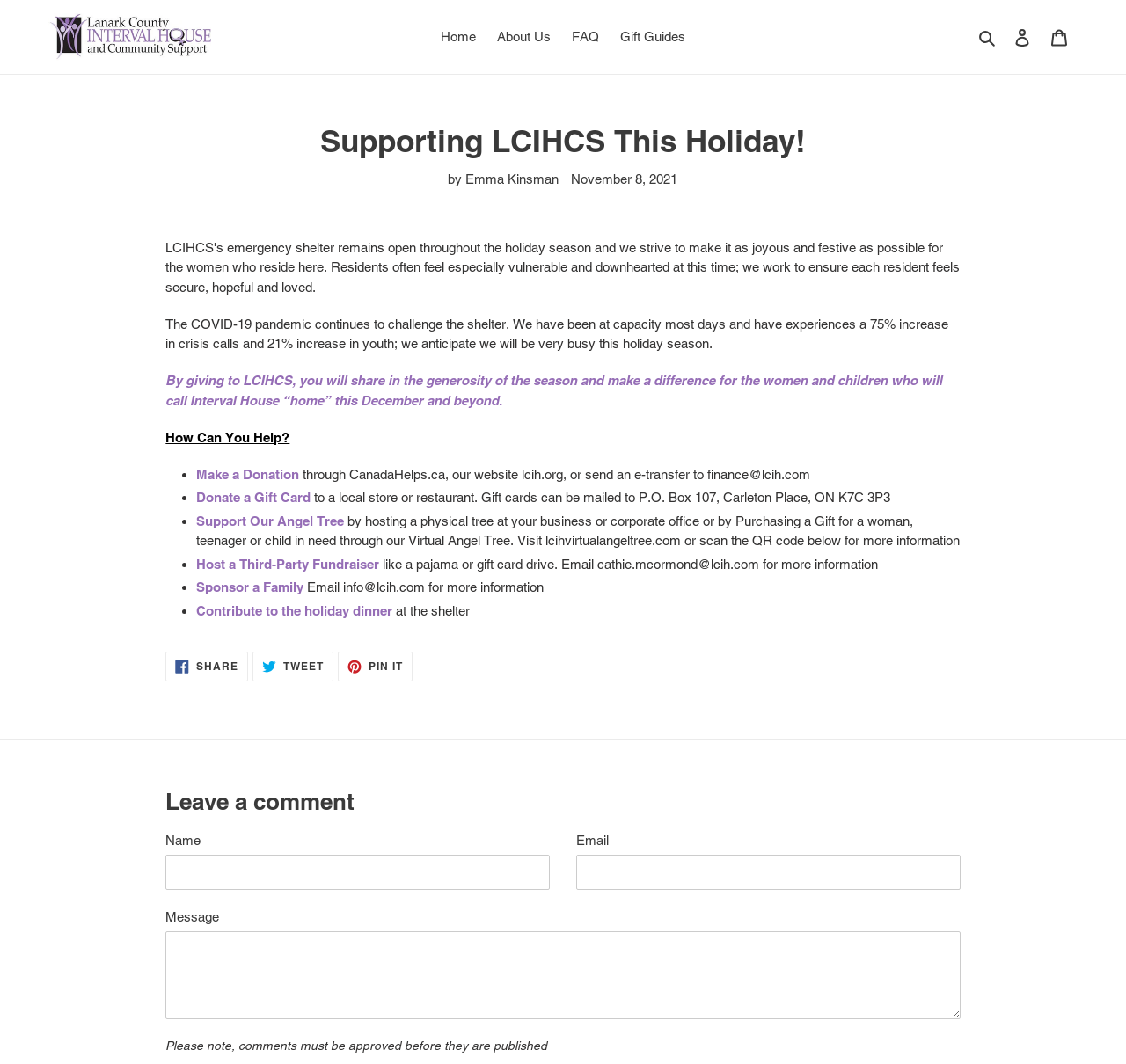Can you identify the bounding box coordinates of the clickable region needed to carry out this instruction: 'Search for something'? The coordinates should be four float numbers within the range of 0 to 1, stated as [left, top, right, bottom].

[0.864, 0.025, 0.891, 0.045]